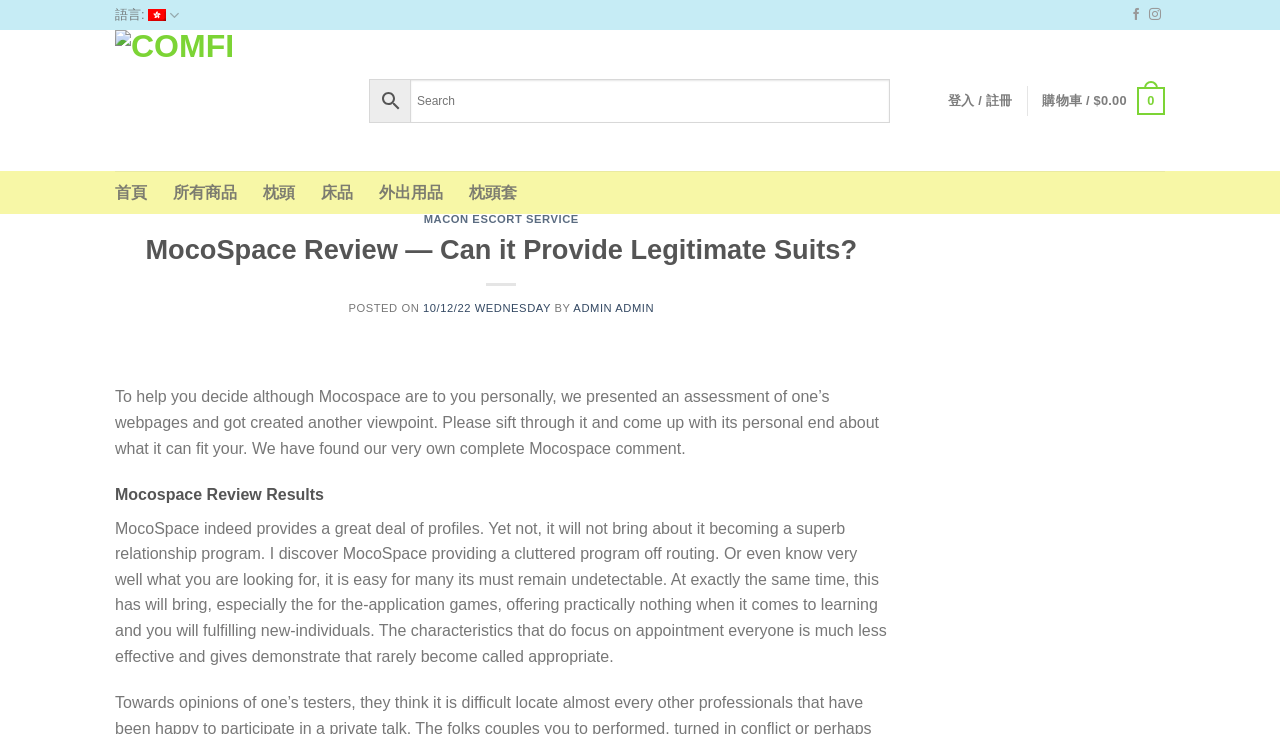Specify the bounding box coordinates for the region that must be clicked to perform the given instruction: "Read the MocoSpace review".

[0.109, 0.316, 0.675, 0.364]